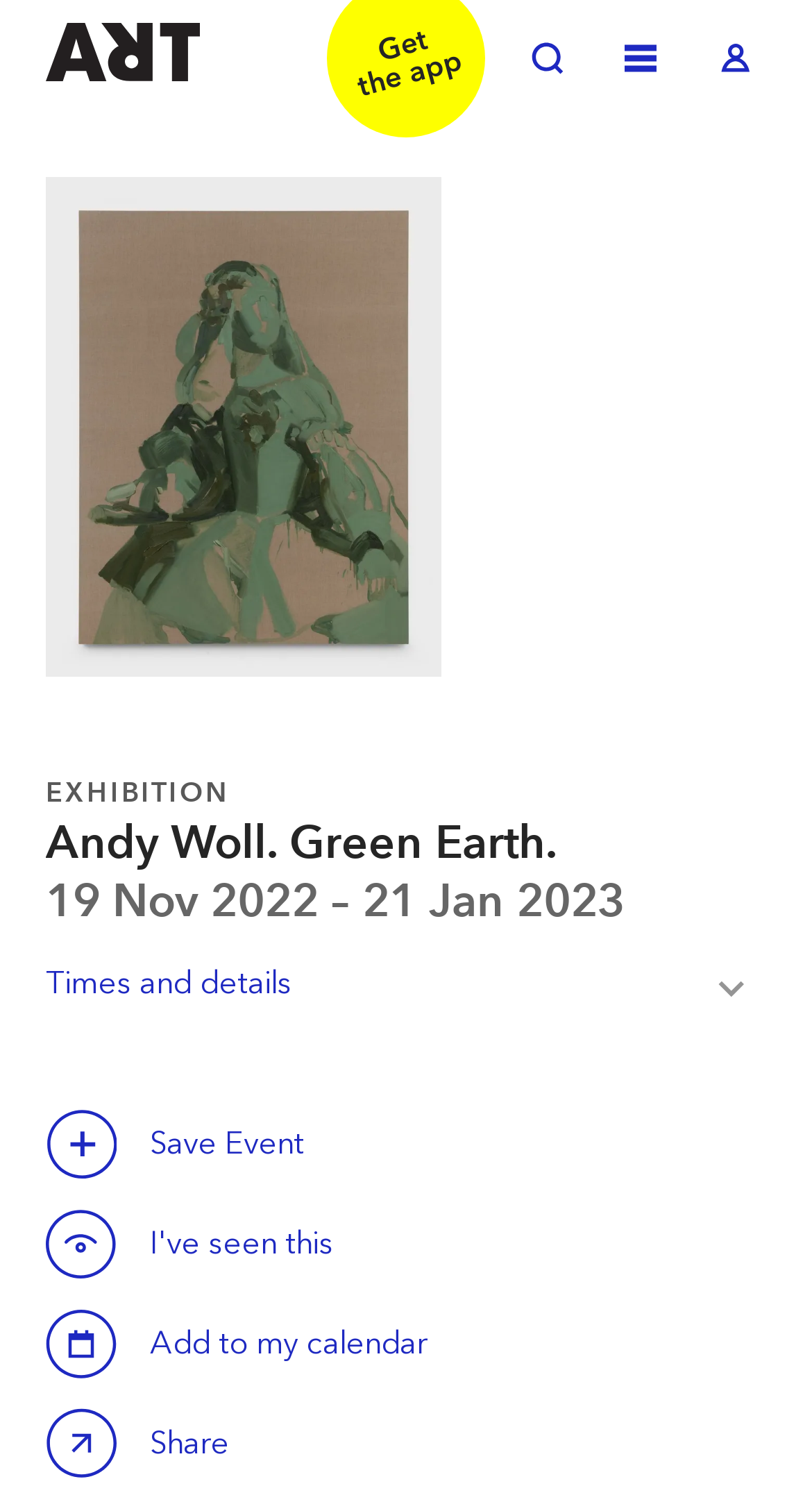What is the name of the exhibition?
Deliver a detailed and extensive answer to the question.

I found the answer by looking at the heading 'Andy Woll. Green Earth.' which is a prominent element on the webpage, indicating that Green Earth is the name of the exhibition.